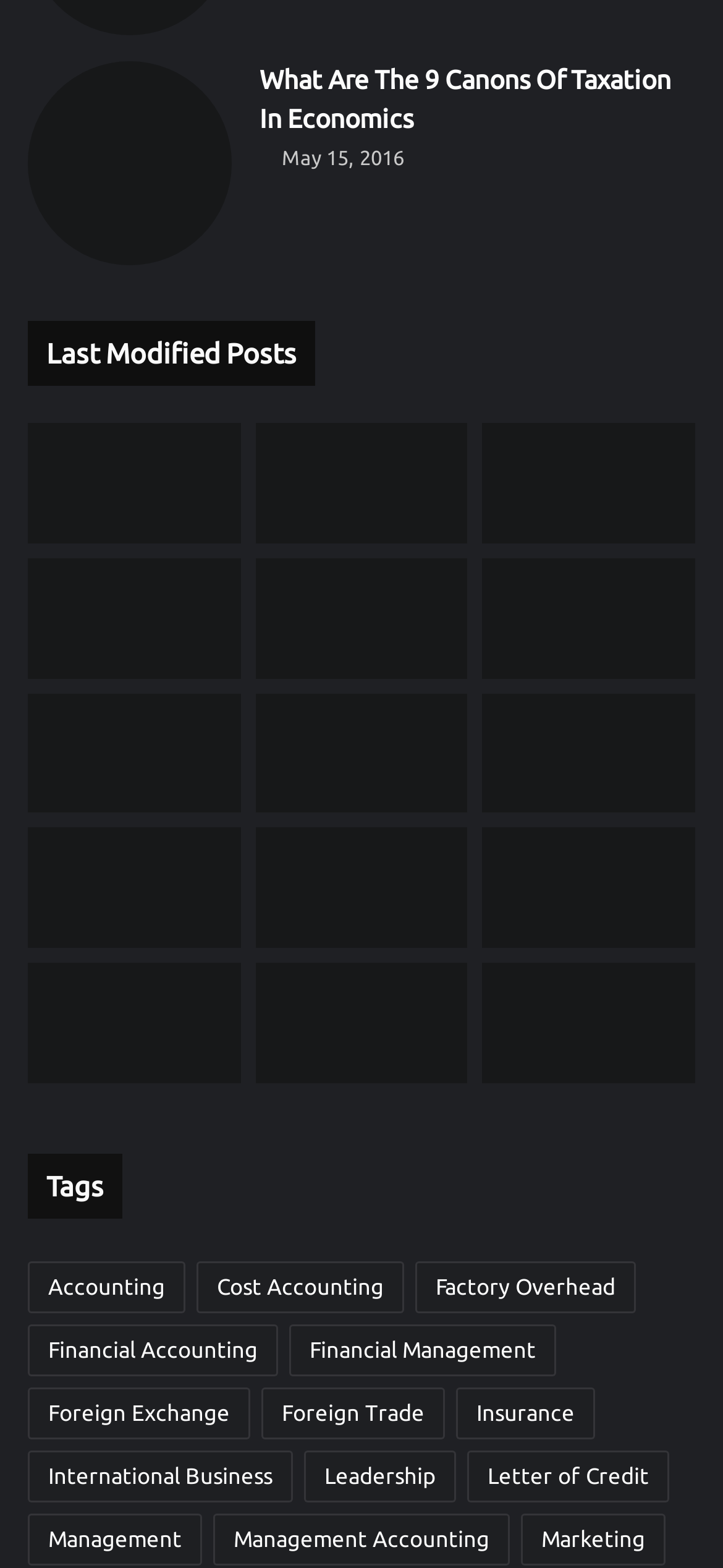Please respond to the question with a concise word or phrase:
How many links are there under the 'Accounting' category?

84 items